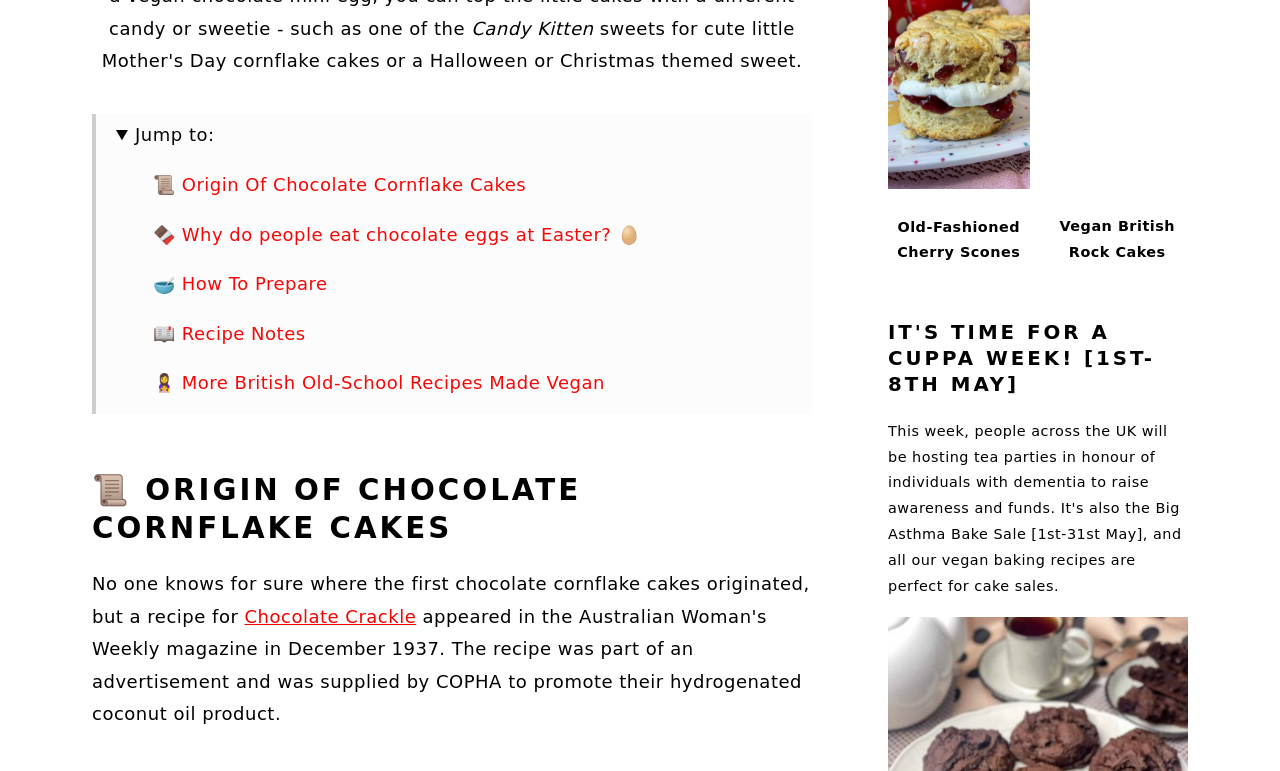Locate the bounding box of the UI element described in the following text: "📖 Recipe Notes".

[0.12, 0.418, 0.239, 0.446]